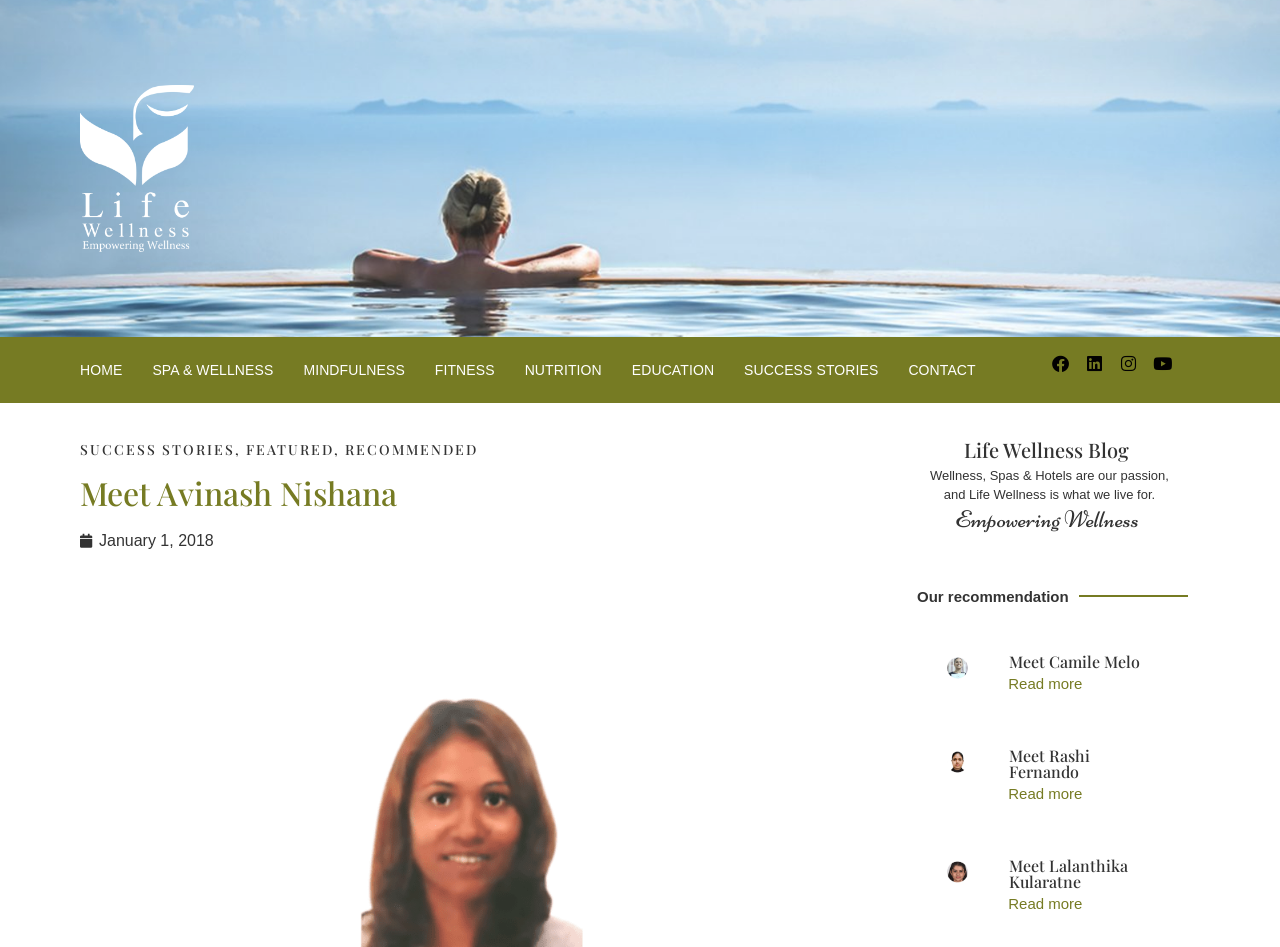Your task is to find and give the main heading text of the webpage.

Meet Avinash Nishana